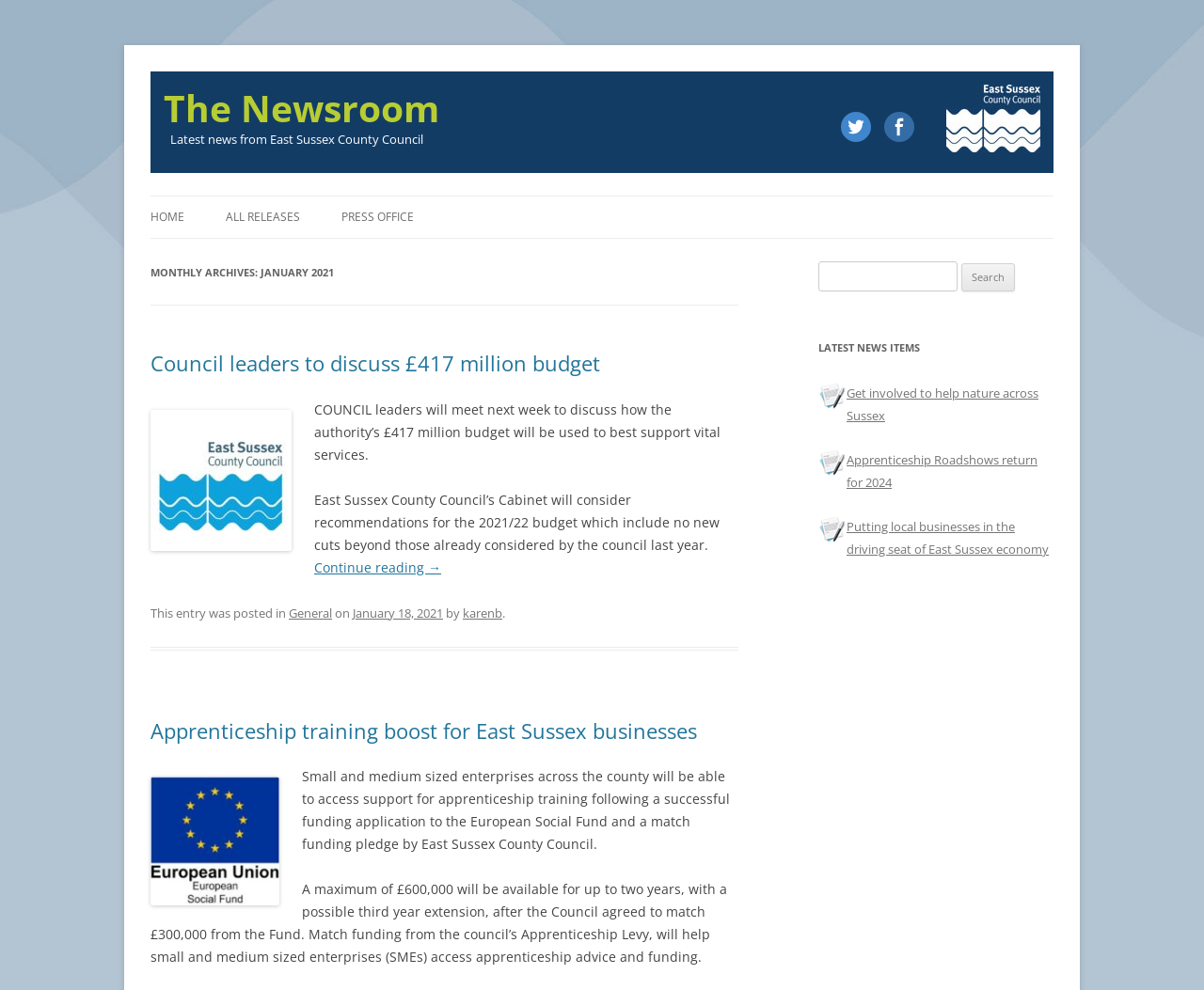Determine the bounding box coordinates of the clickable element to achieve the following action: 'Click on the 'HOME' link'. Provide the coordinates as four float values between 0 and 1, formatted as [left, top, right, bottom].

[0.125, 0.198, 0.153, 0.241]